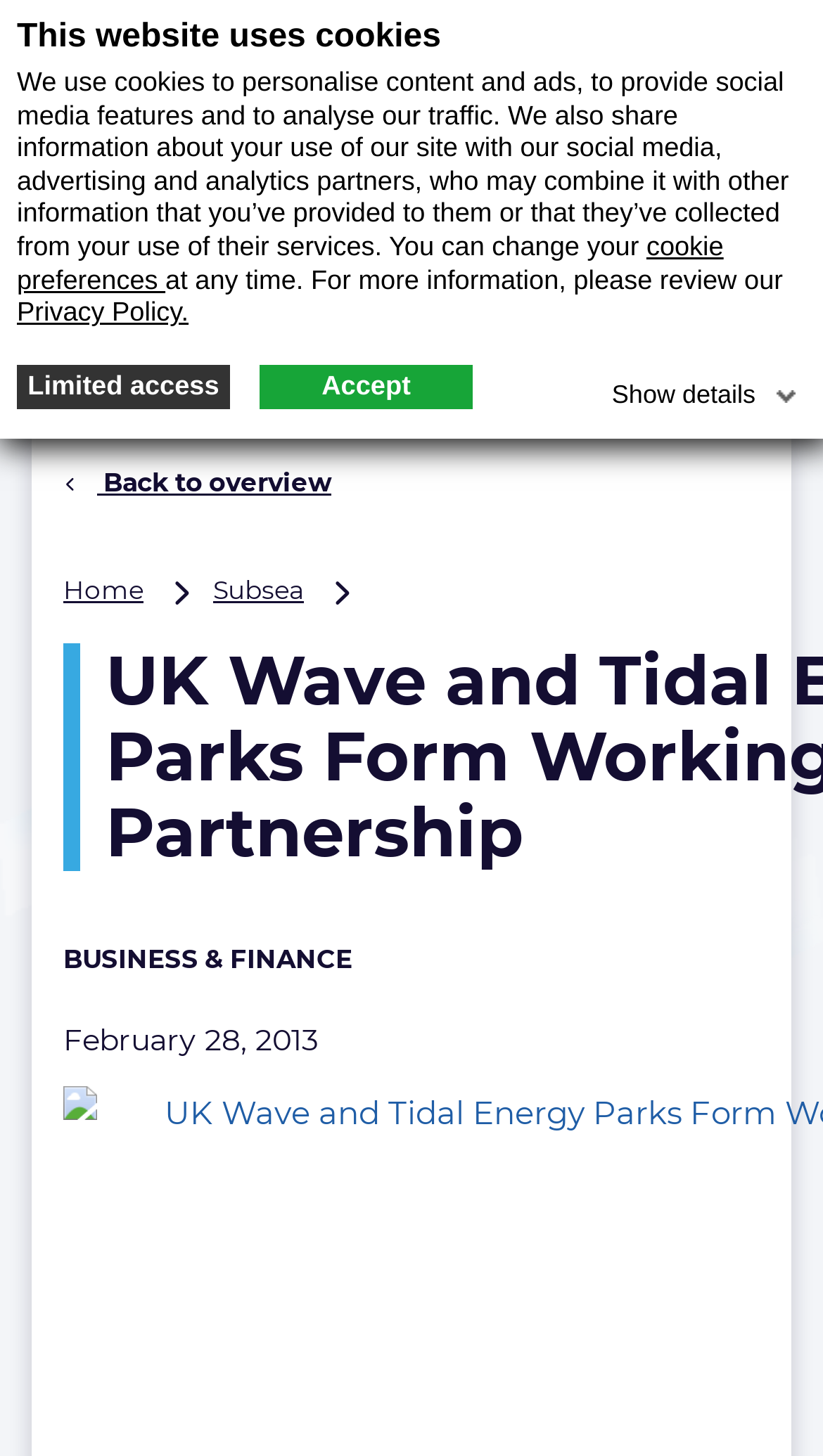Locate the bounding box coordinates of the area to click to fulfill this instruction: "Go to a list of Shows". The bounding box should be presented as four float numbers between 0 and 1, in the order [left, top, right, bottom].

None